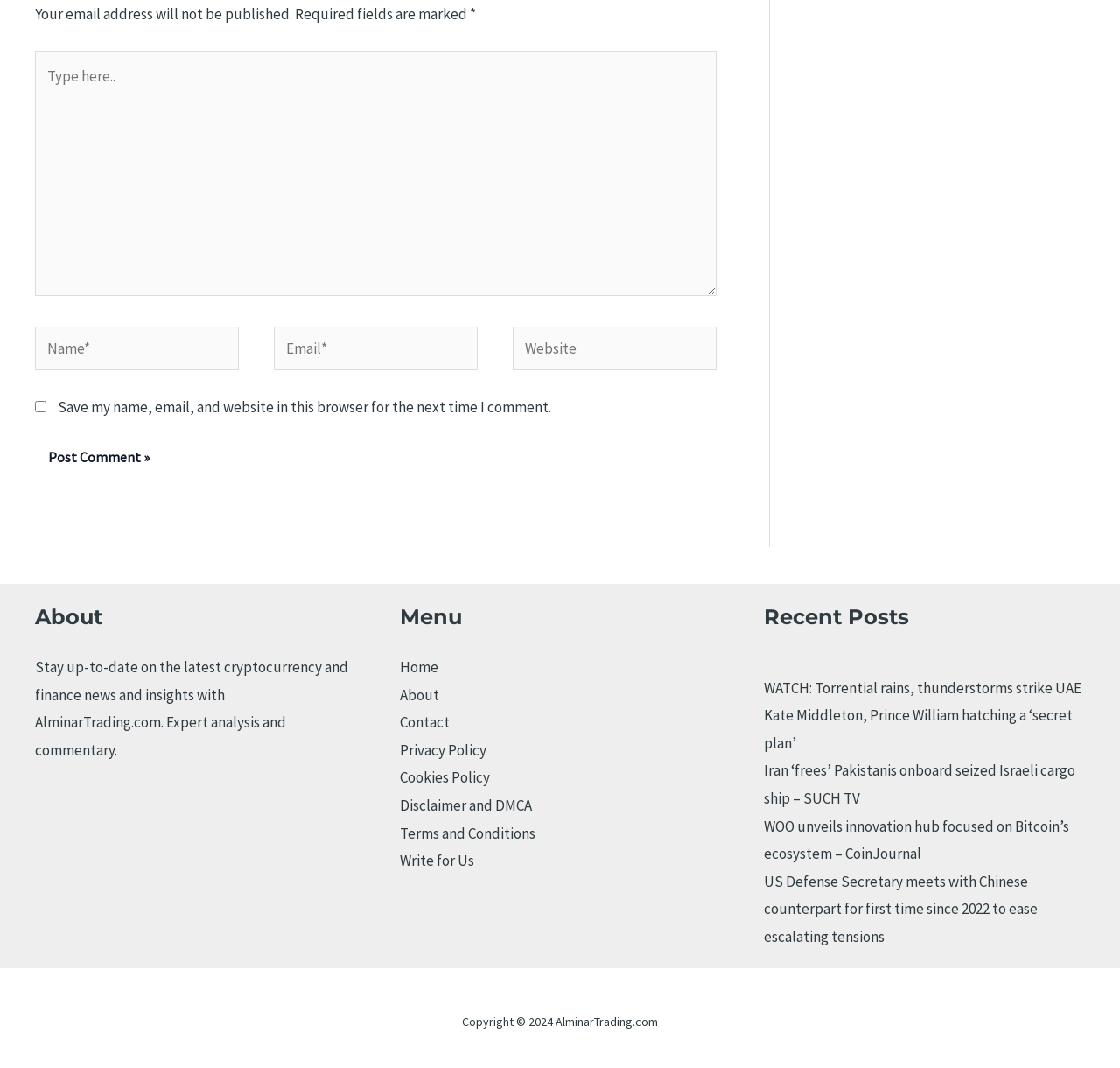How many links are there in the footer?
Based on the screenshot, respond with a single word or phrase.

13